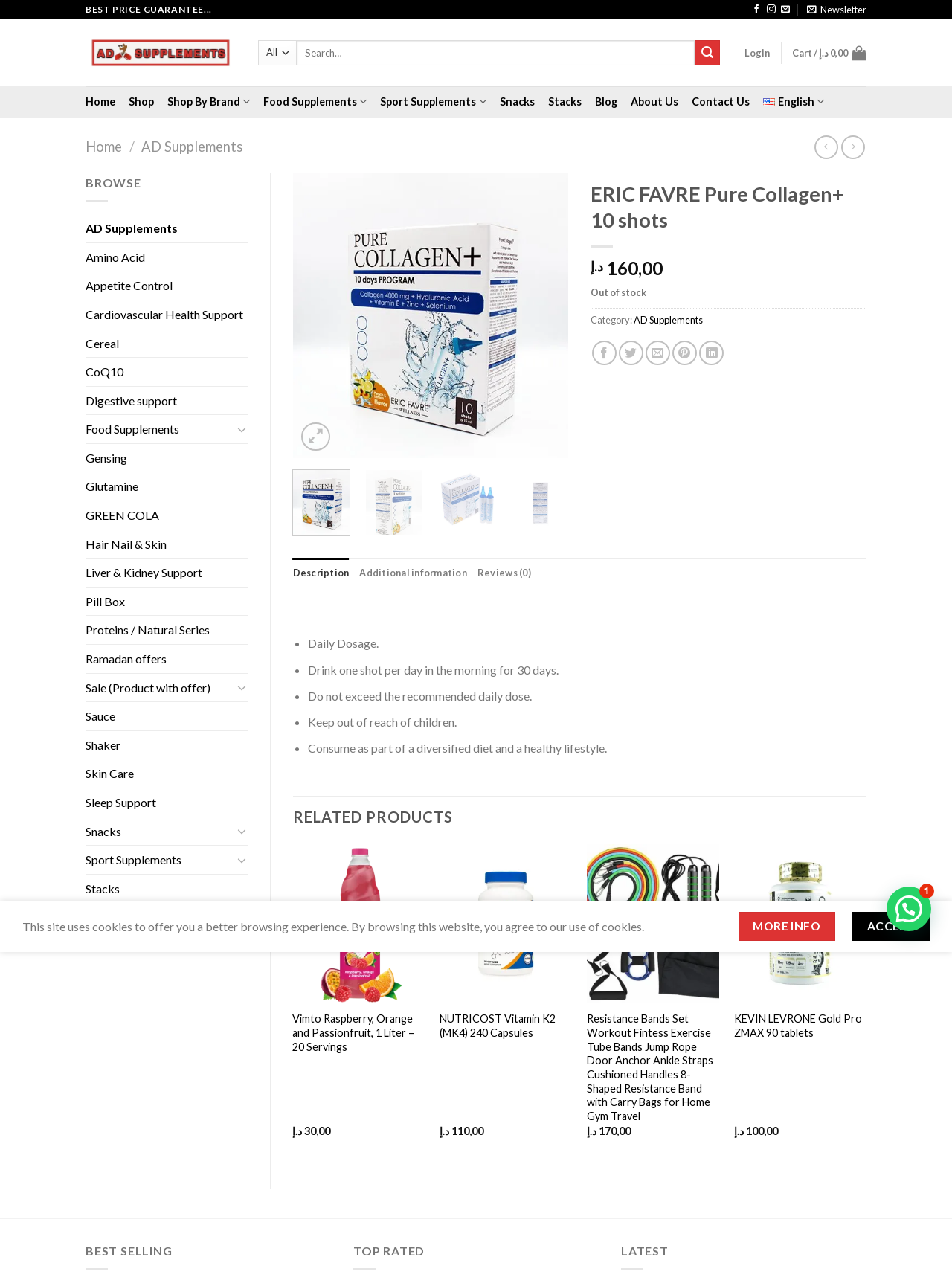What is the price of the product?
Please answer the question with as much detail and depth as you can.

I found the price of the product by looking at the static text element that contains the price information, which is '160,00 د.إ'.